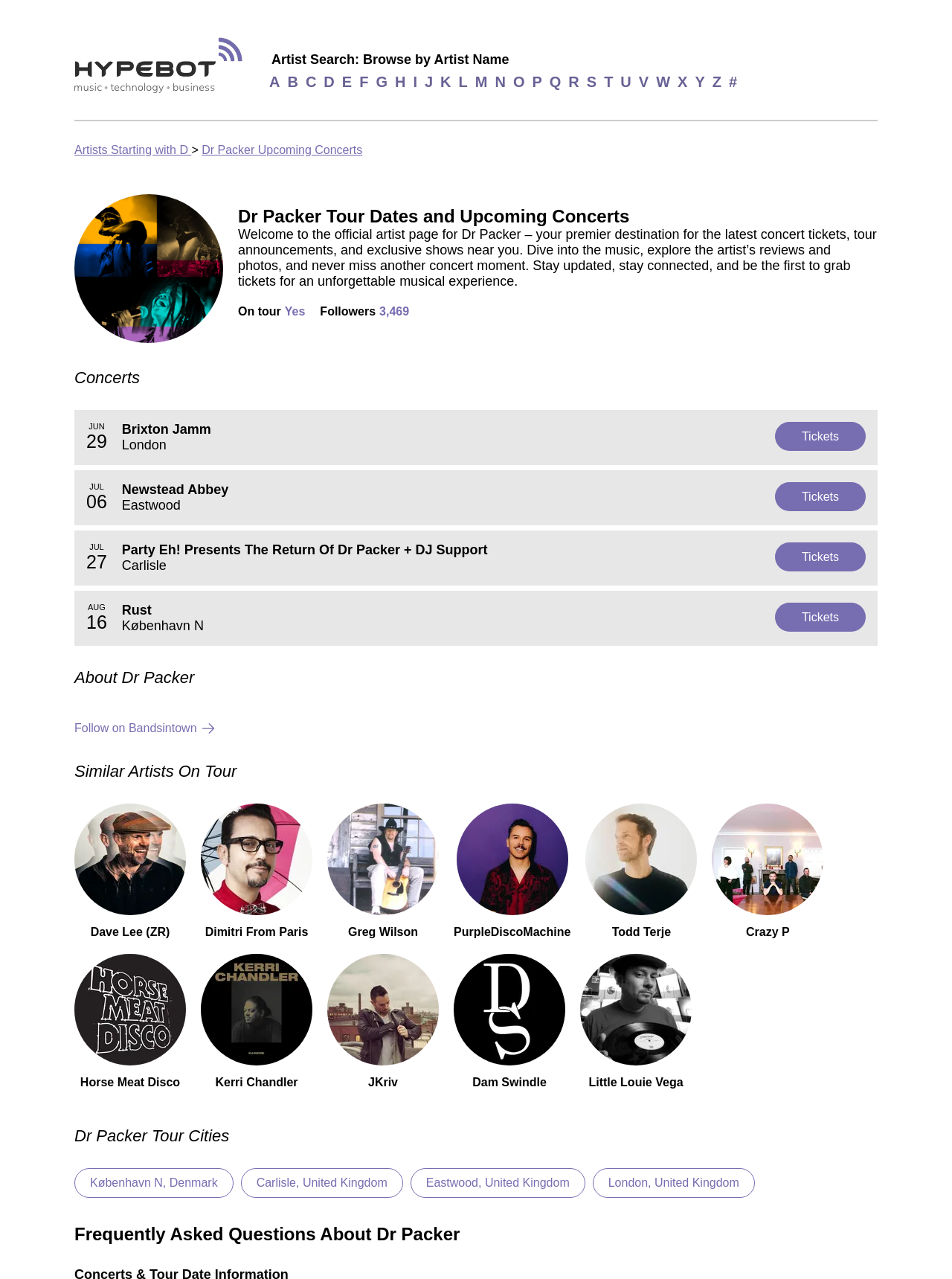Determine the bounding box coordinates of the element that should be clicked to execute the following command: "Learn about Dr Packer".

[0.078, 0.522, 0.204, 0.537]